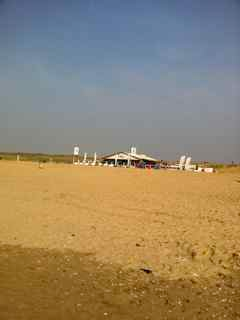Answer the following in one word or a short phrase: 
What is the atmosphere of the coastal environment?

Serene